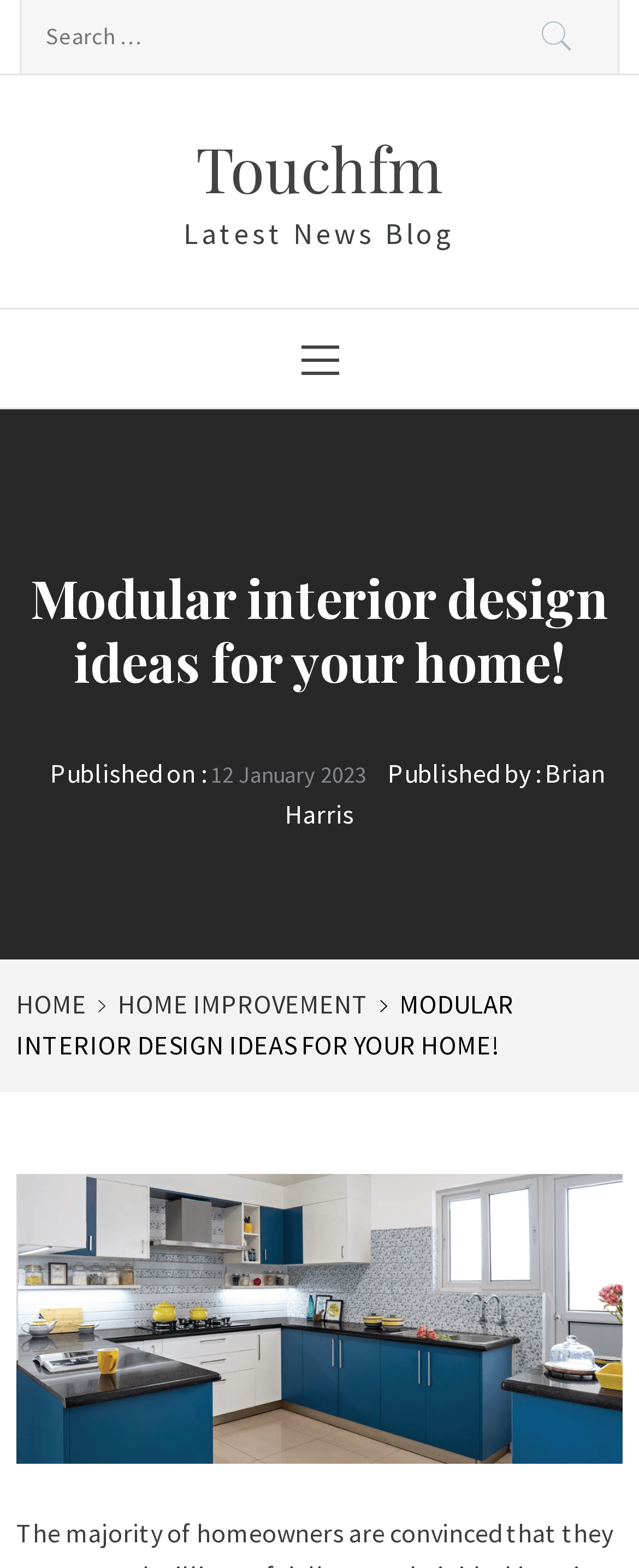Use the details in the image to answer the question thoroughly: 
What is the topic of the article?

I found the topic of the article by looking at the main heading 'Modular interior design ideas for your home!' which is located at the top of the page.